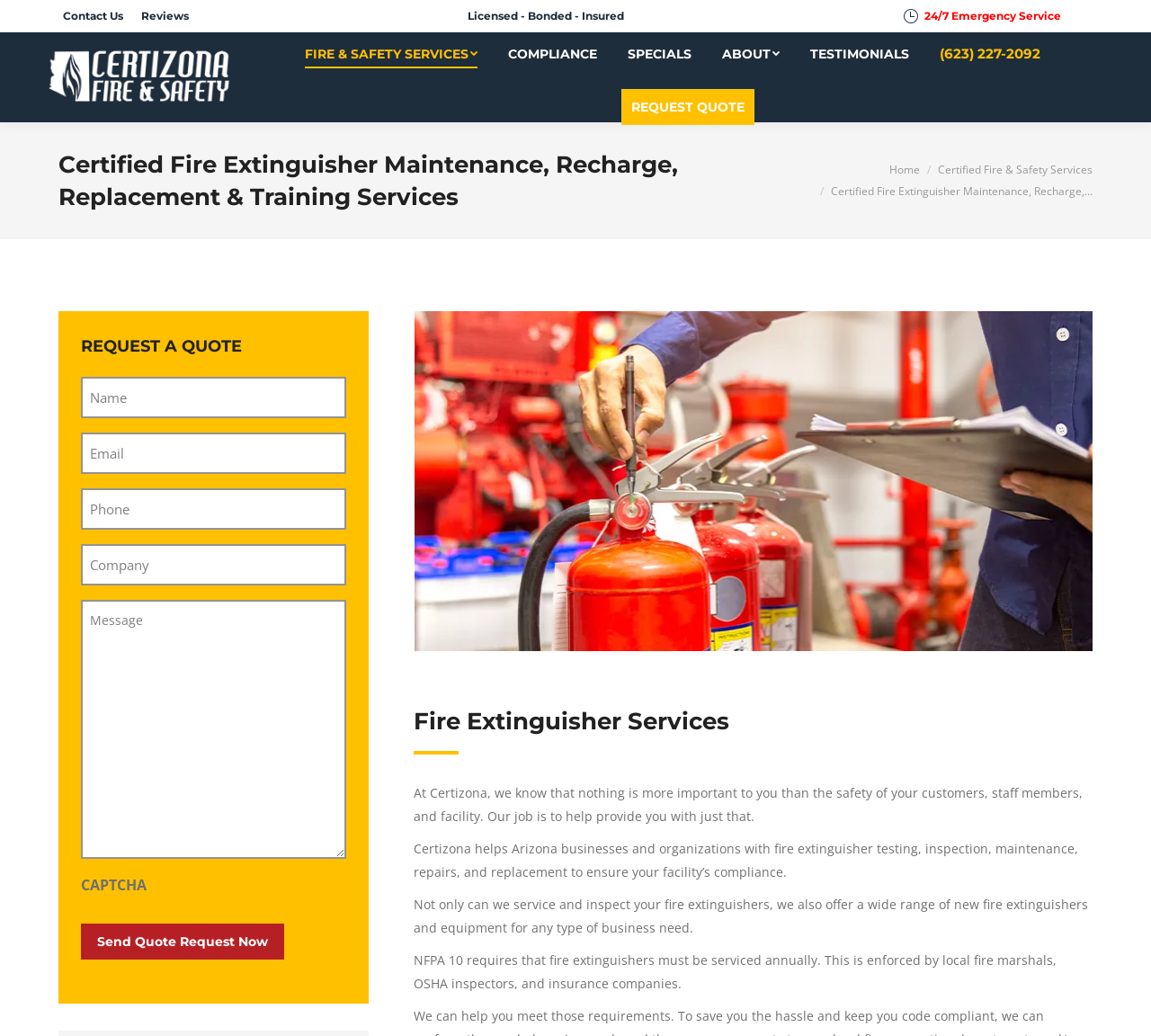Can you identify the bounding box coordinates of the clickable region needed to carry out this instruction: 'Click the 'Contact Us' menu item'? The coordinates should be four float numbers within the range of 0 to 1, stated as [left, top, right, bottom].

[0.055, 0.008, 0.107, 0.023]